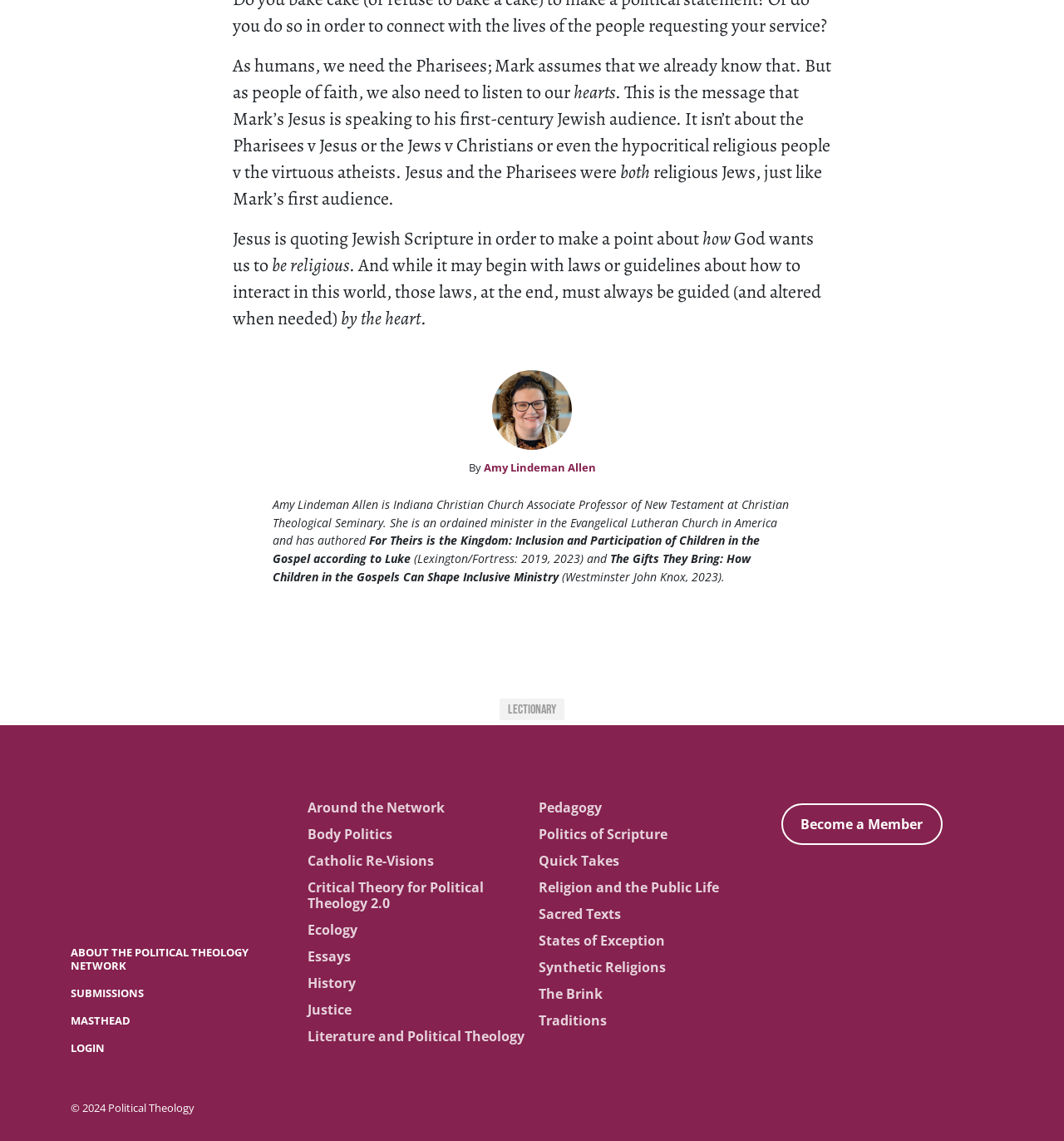Could you please study the image and provide a detailed answer to the question:
What is the copyright year of the website?

The copyright year of the website is 2024, which is mentioned at the bottom of the page '© 2024 Political Theology'.